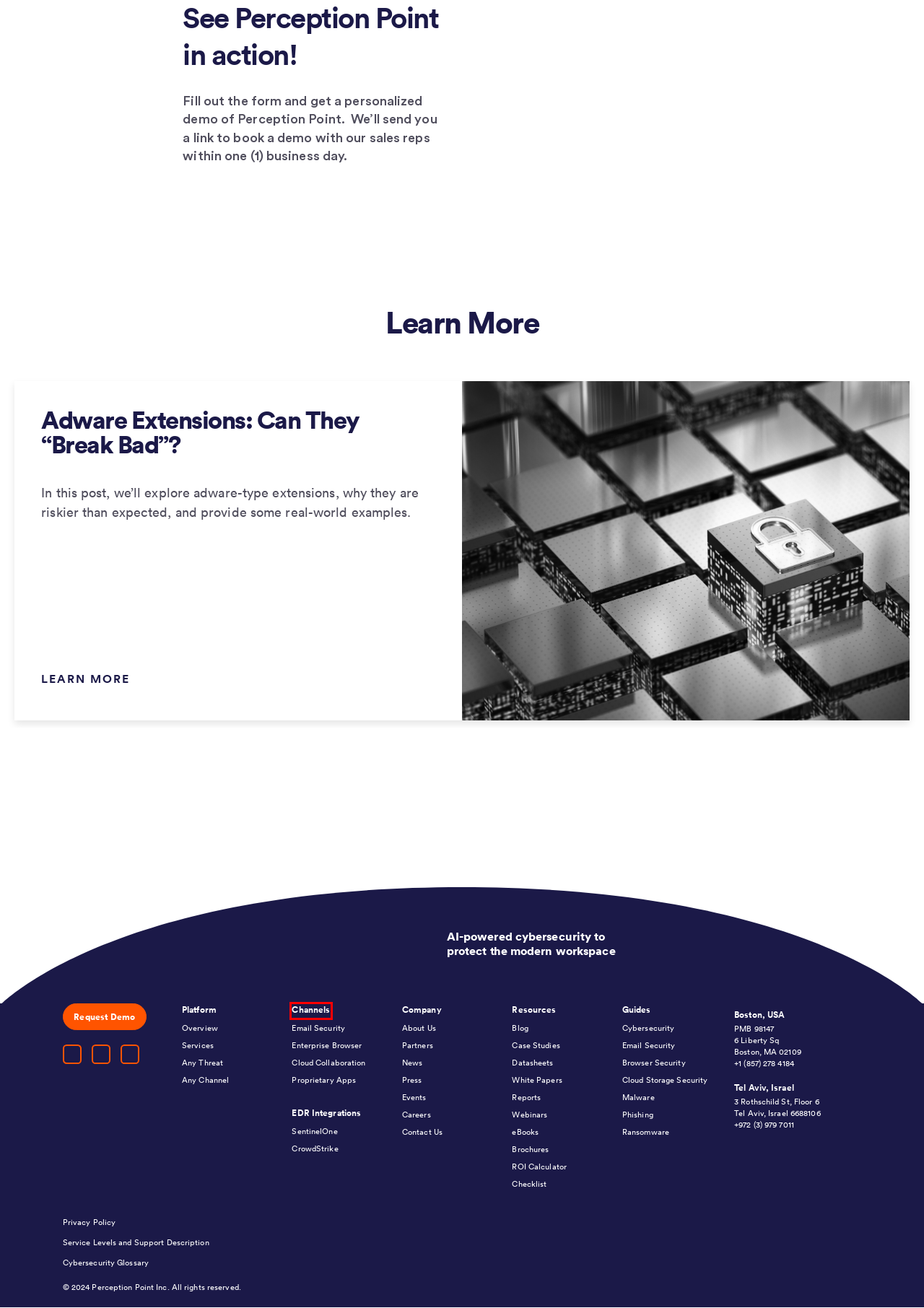You have a screenshot of a webpage with an element surrounded by a red bounding box. Choose the webpage description that best describes the new page after clicking the element inside the red bounding box. Here are the candidates:
A. Case Studies Archives - Perception Point
B. Channel Coverage - Perception Point
C. What Is Ransomware? Attack Types, Examples, Detection, and Prevention
D. AWS Marketplace: Perception Point
E. Browser Security Explained: Threats and Defensive Measures
F. What Is Phishing? Types of Attacks and 6 Defensive Measures
G. Webinars Archives - Perception Point
H. Malware: Types, Examples, and How Modern Anti-Malware Works

B